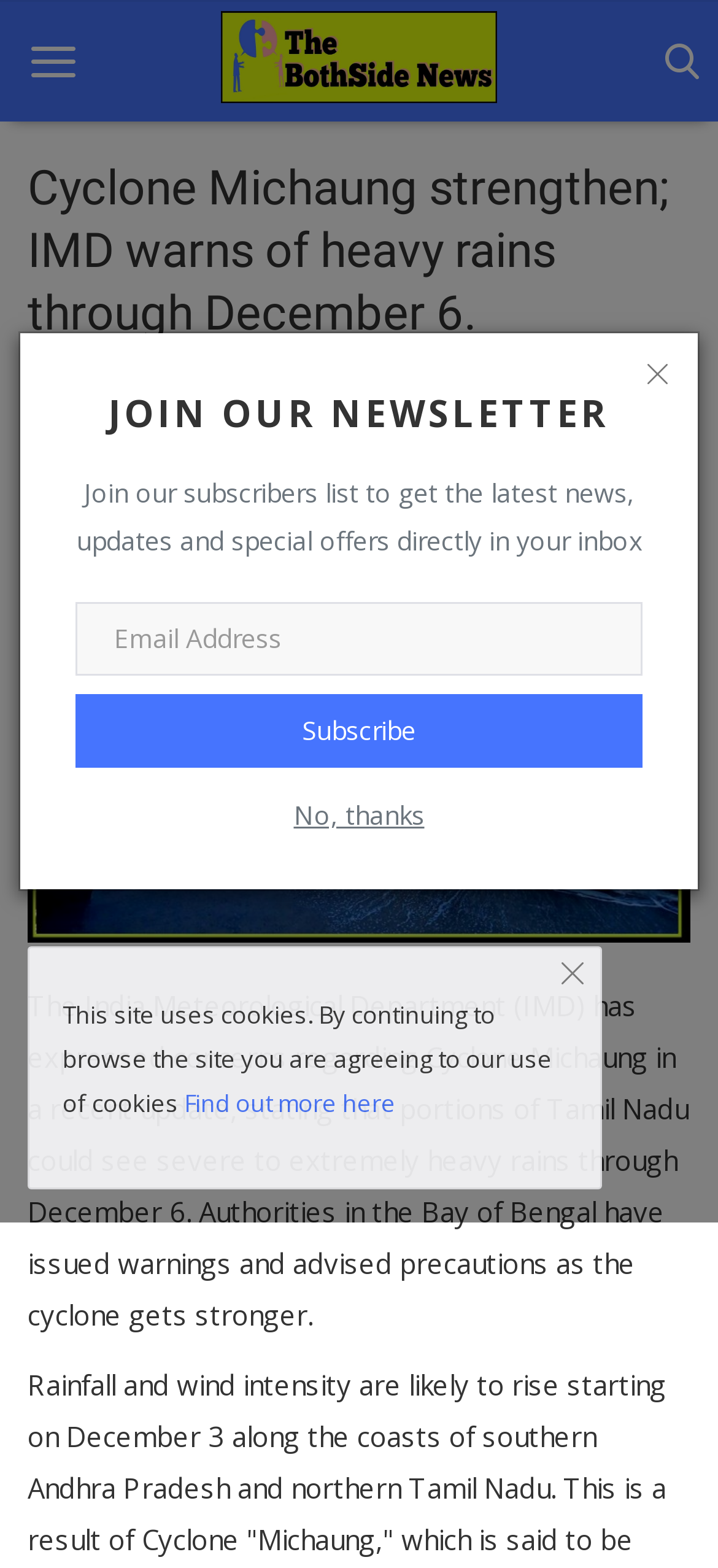Could you provide the bounding box coordinates for the portion of the screen to click to complete this instruction: "View the Cyclone Michaung article"?

[0.038, 0.231, 0.962, 0.292]